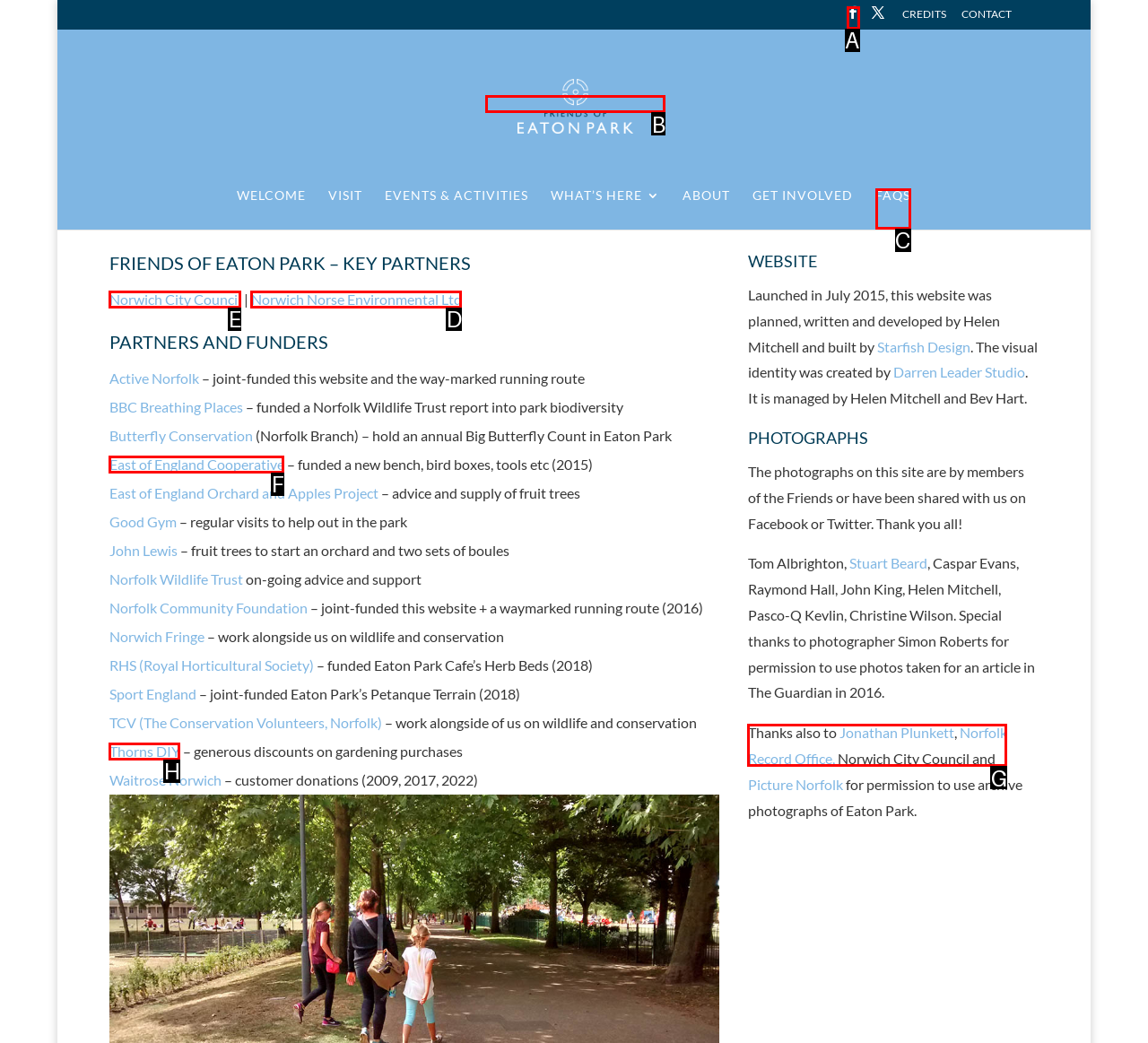Tell me the letter of the UI element to click in order to accomplish the following task: Learn more about 'Norwich City Council'
Answer with the letter of the chosen option from the given choices directly.

E